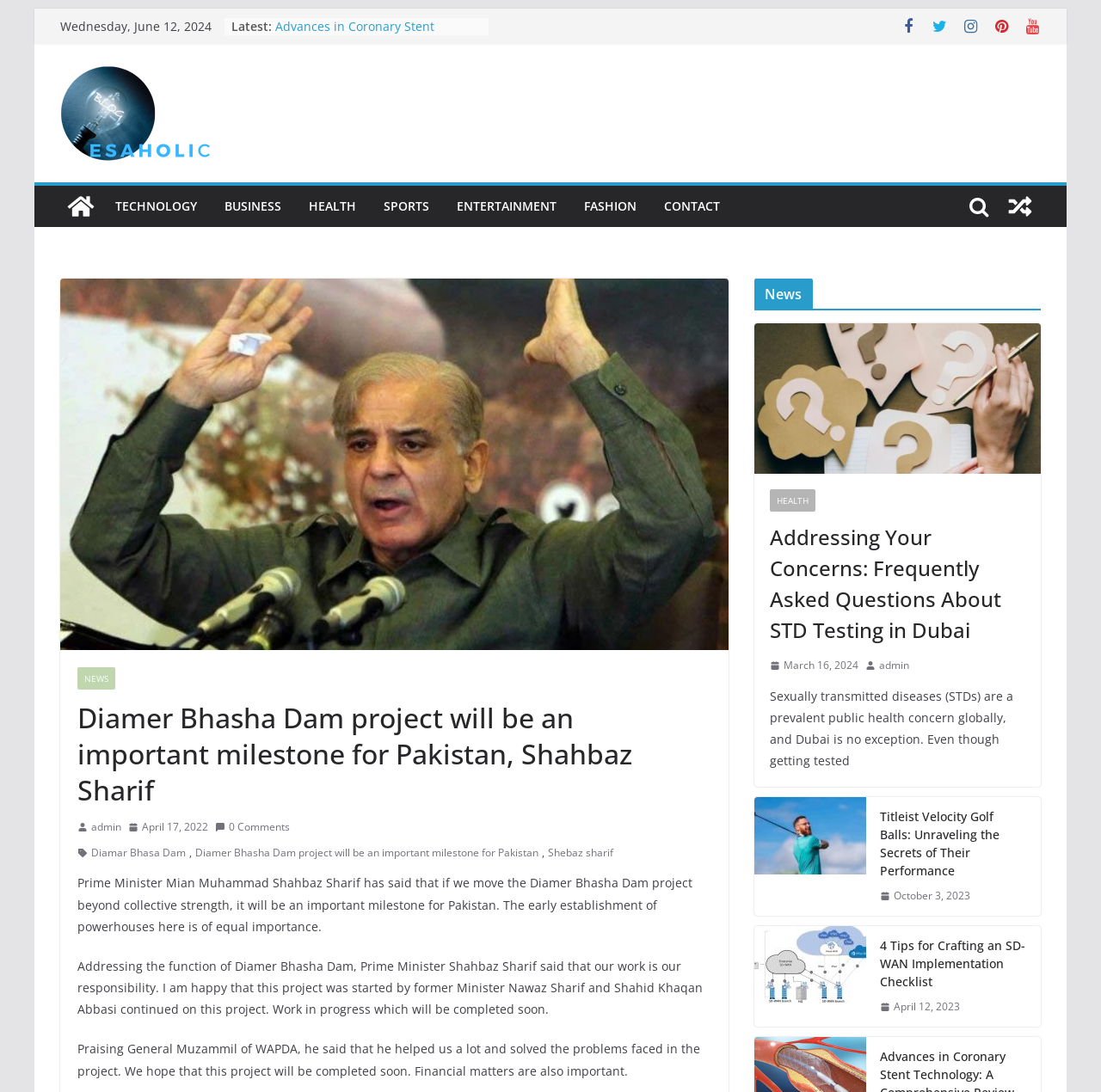Extract the top-level heading from the webpage and provide its text.

Diamer Bhasha Dam project will be an important milestone for Pakistan, Shahbaz Sharif